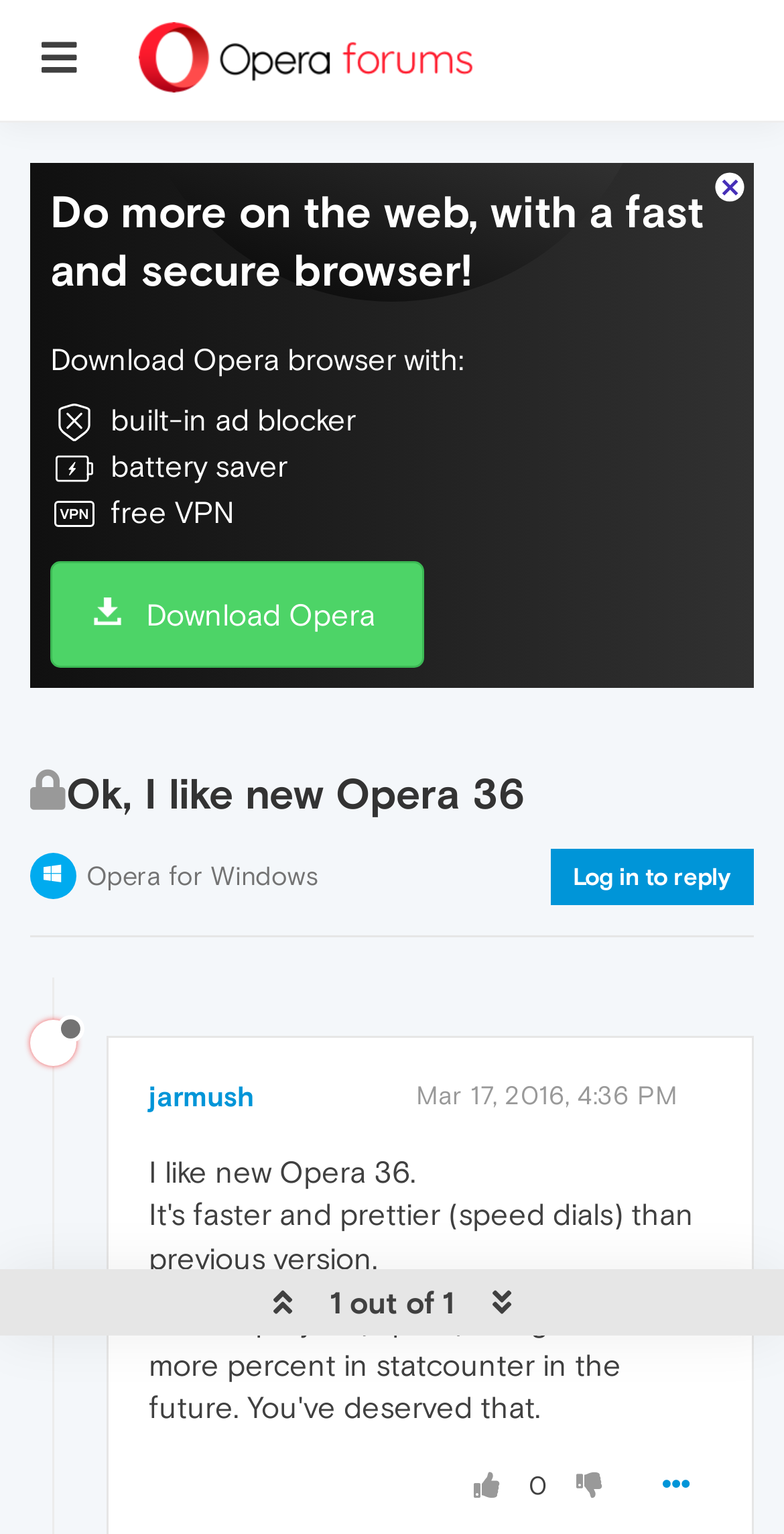How many replies are there to the post?
Please give a detailed and elaborate answer to the question.

There is one reply to the post, which can be inferred from the link '1 out of 1'.